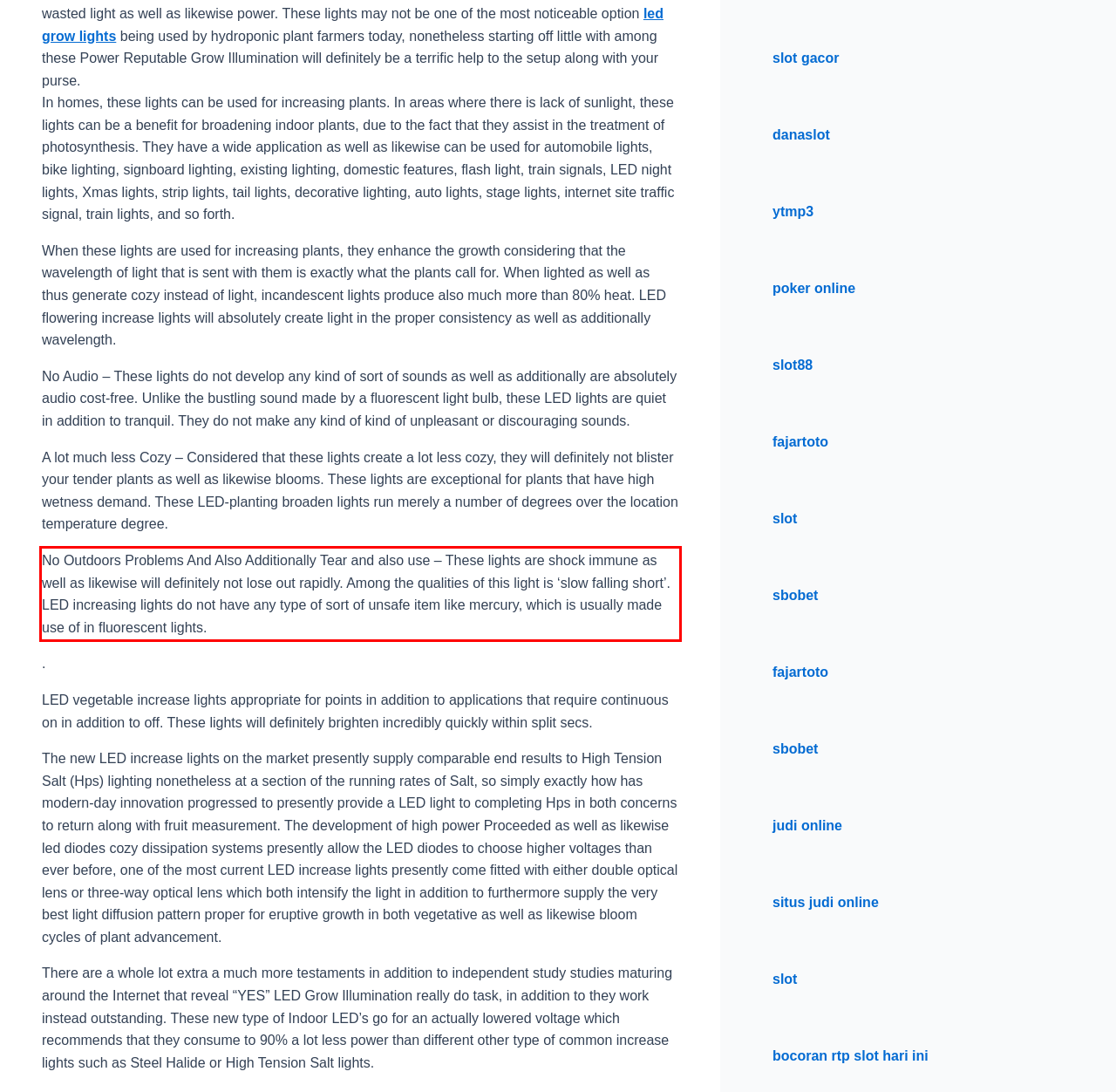You are presented with a webpage screenshot featuring a red bounding box. Perform OCR on the text inside the red bounding box and extract the content.

No Outdoors Problems And Also Additionally Tear and also use – These lights are shock immune as well as likewise will definitely not lose out rapidly. Among the qualities of this light is ‘slow falling short’. LED increasing lights do not have any type of sort of unsafe item like mercury, which is usually made use of in fluorescent lights.